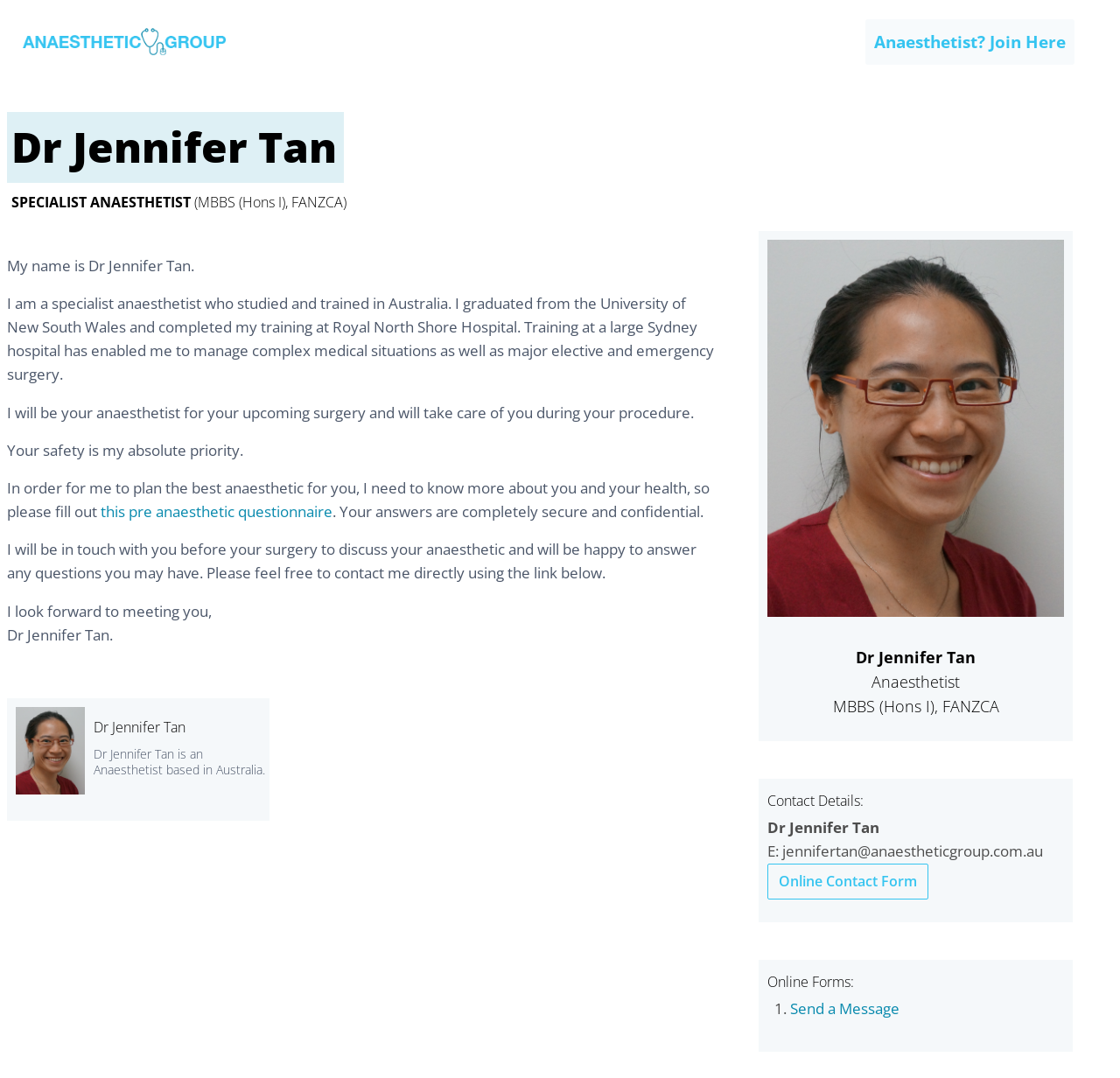Analyze the image and provide a detailed answer to the question: How can patients contact Dr. Jennifer Tan?

The webpage provides Dr. Jennifer Tan's email address and an online contact form, allowing patients to get in touch with her directly.